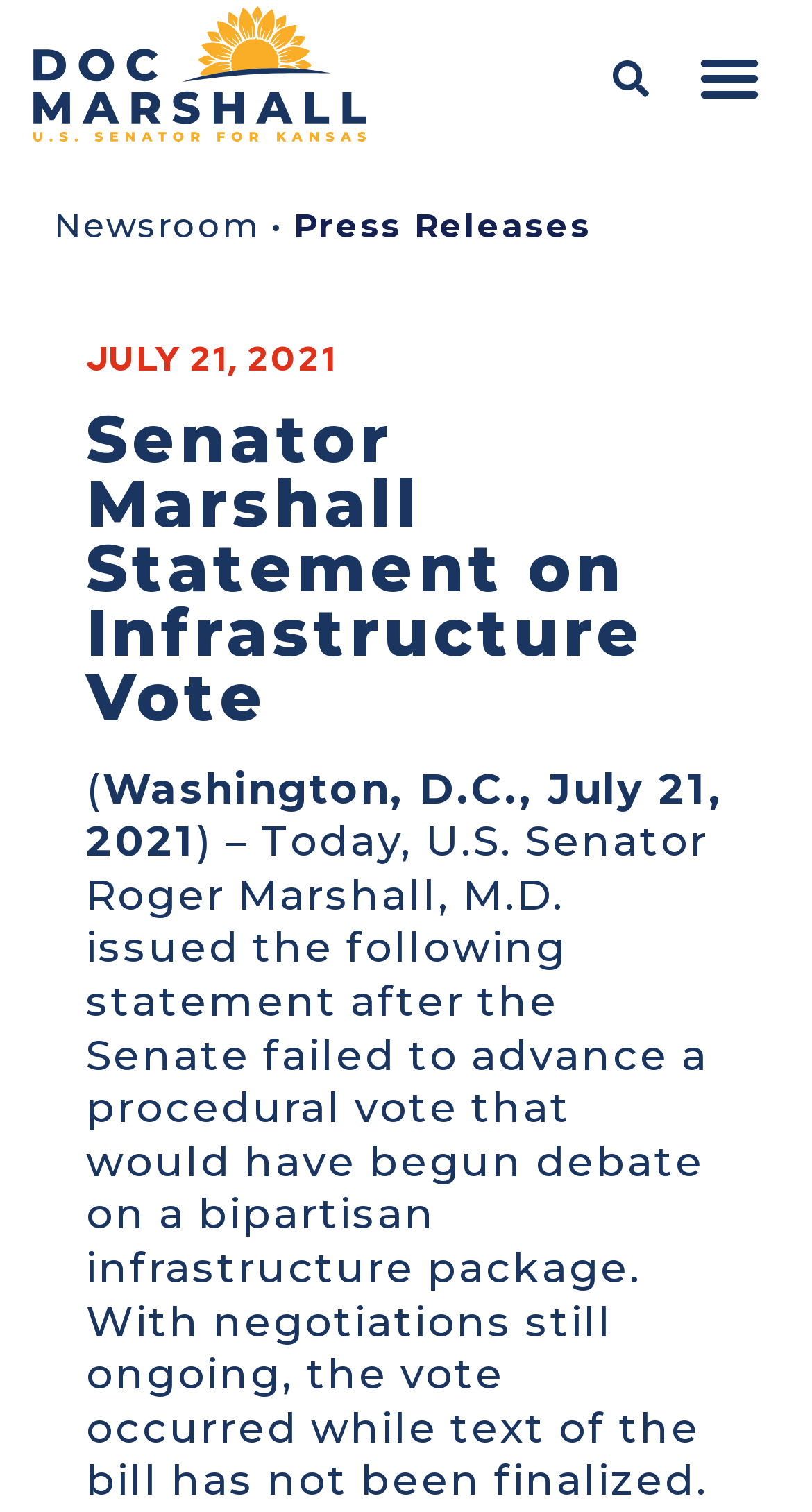Provide a short answer to the following question with just one word or phrase: What is the location mentioned in the statement?

Washington, D.C.